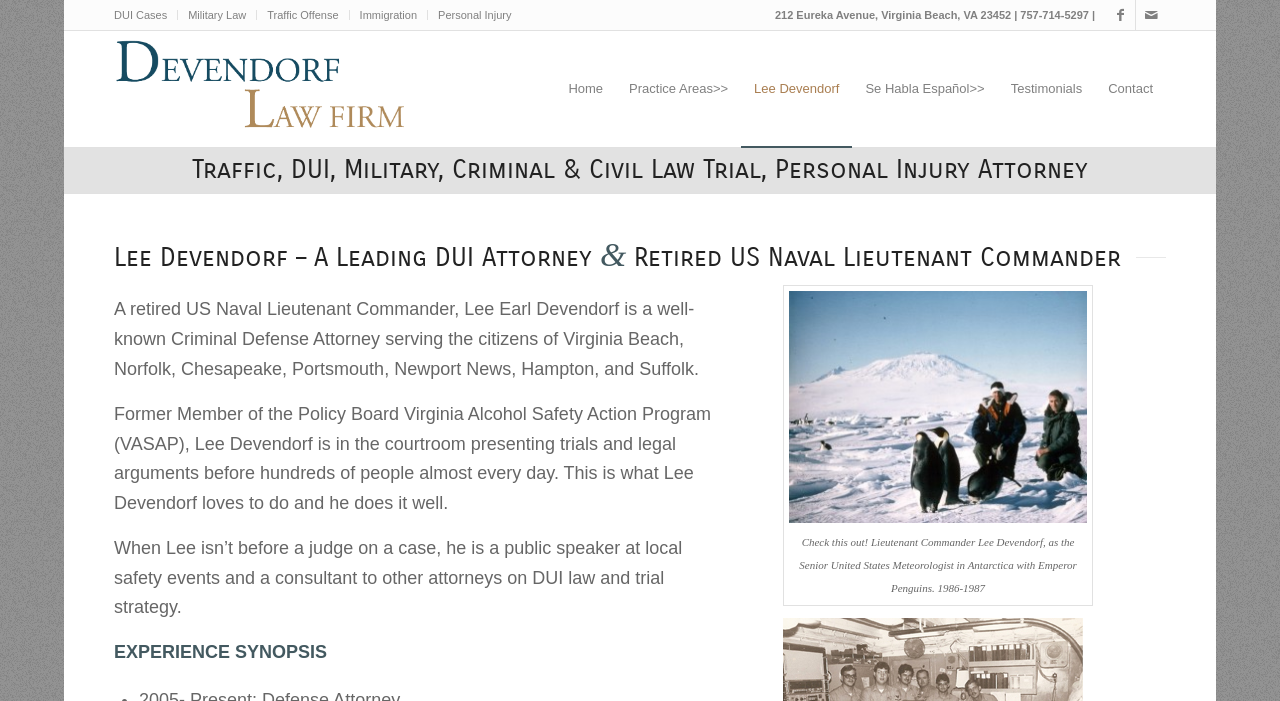What is Lee Devendorf's military background?
Answer the question based on the image using a single word or a brief phrase.

Retired US Naval Lieutenant Commander